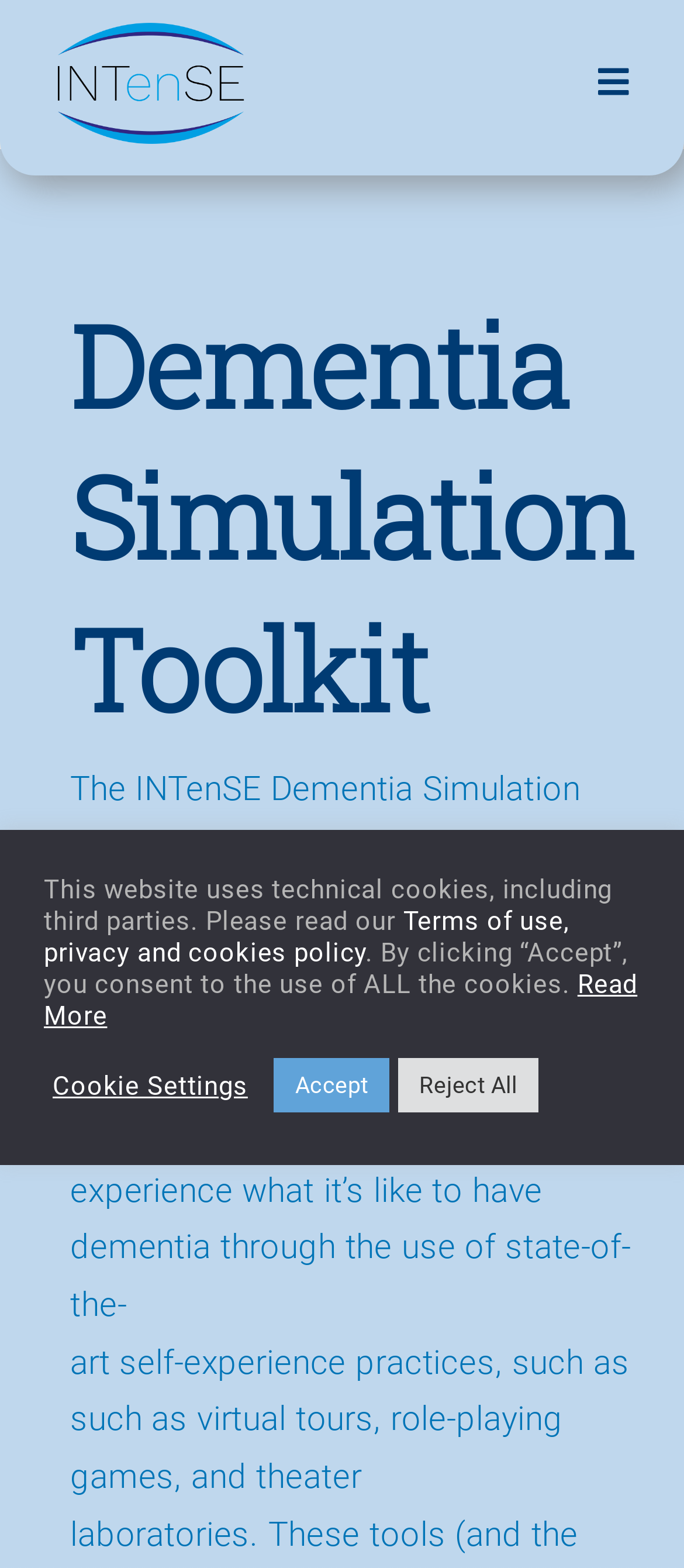Using the provided element description: "Contacts", identify the bounding box coordinates. The coordinates should be four floats between 0 and 1 in the order [left, top, right, bottom].

[0.0, 0.552, 1.0, 0.625]